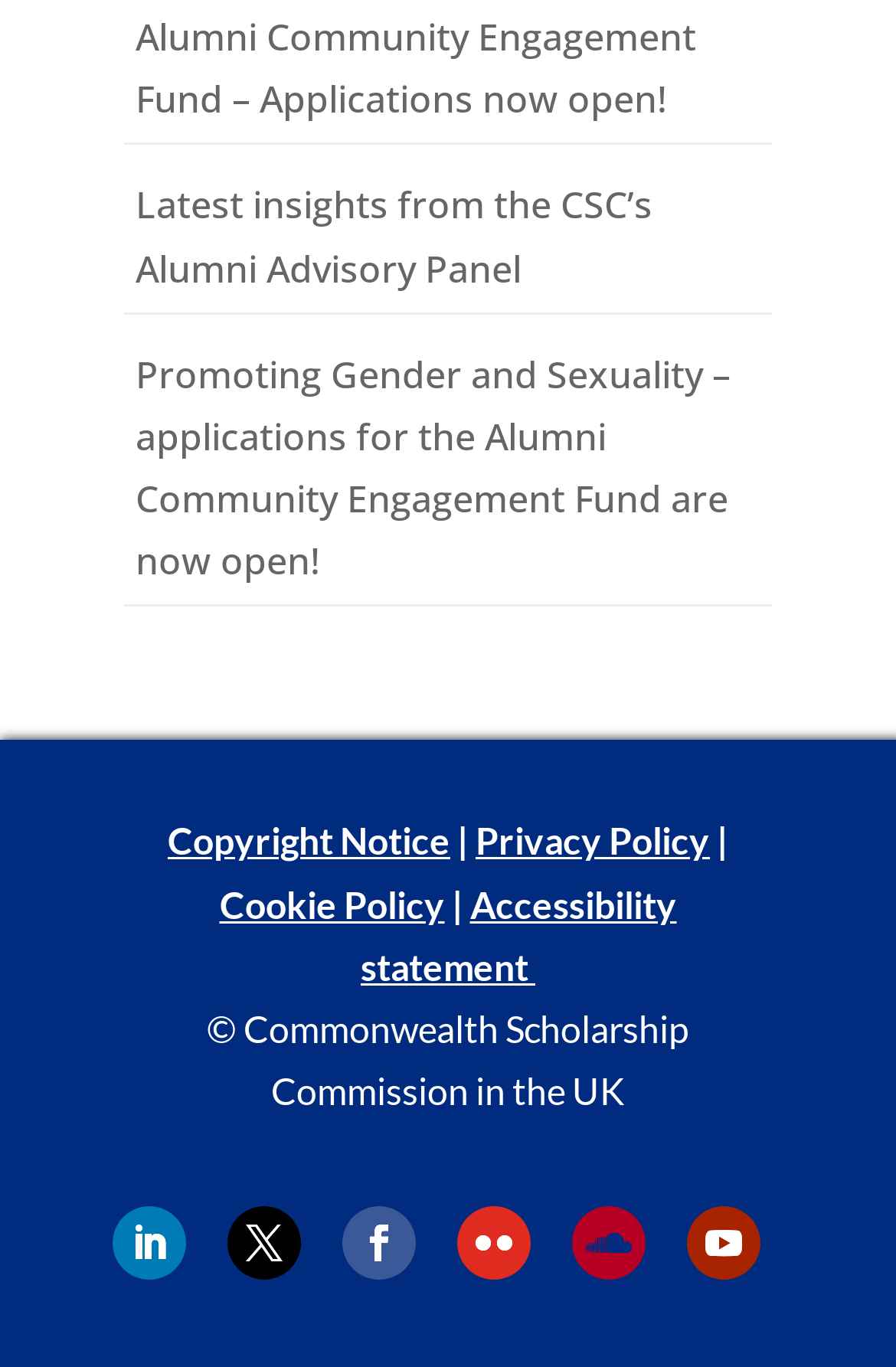Analyze the image and answer the question with as much detail as possible: 
How many social media links are at the bottom of the page?

I found the answer by counting the link elements at the bottom of the page, which represent social media icons. There are 5 links, each corresponding to a different social media platform.